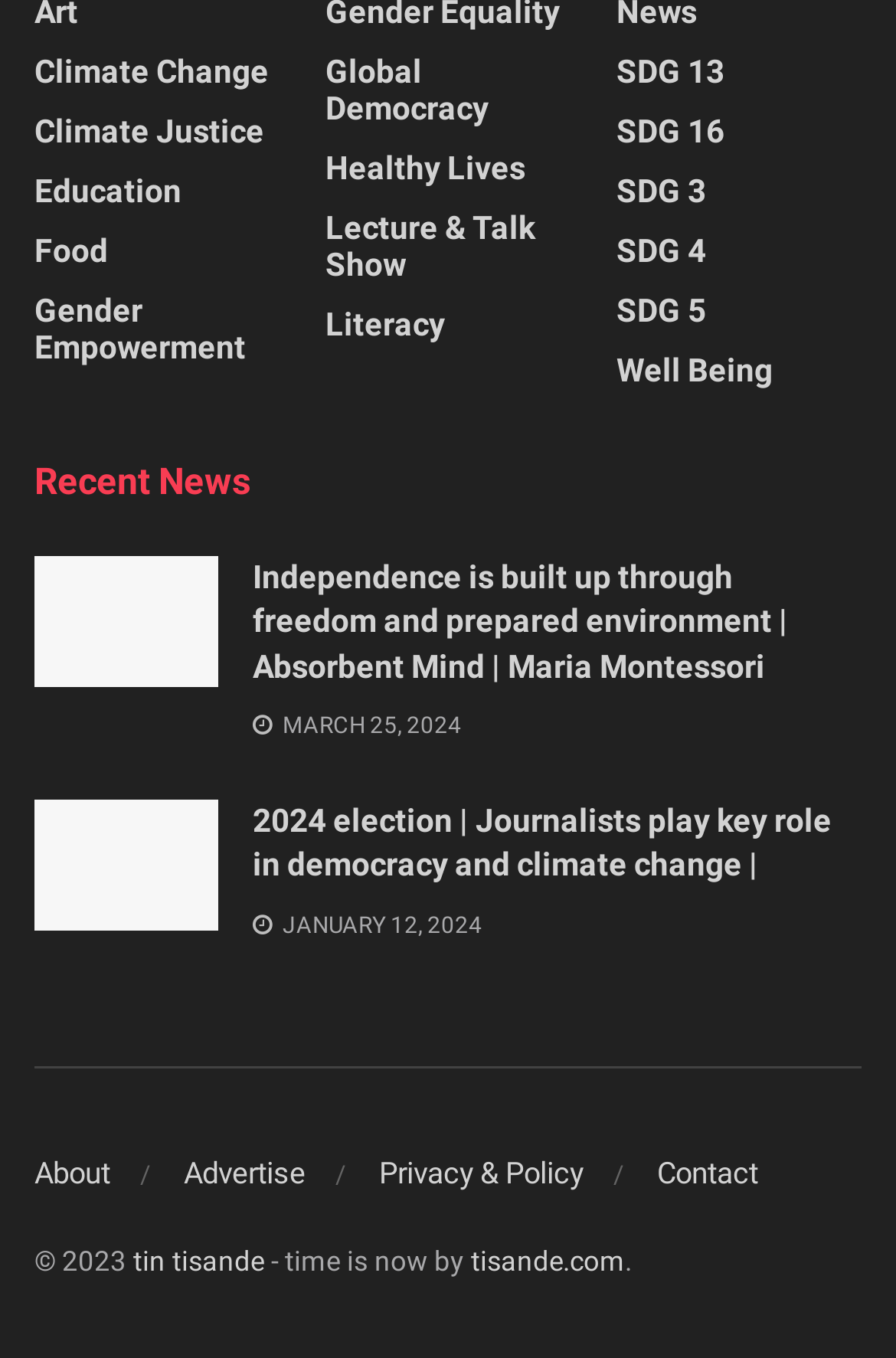Please determine the bounding box coordinates for the UI element described as: "Literacy".

[0.363, 0.218, 0.497, 0.246]